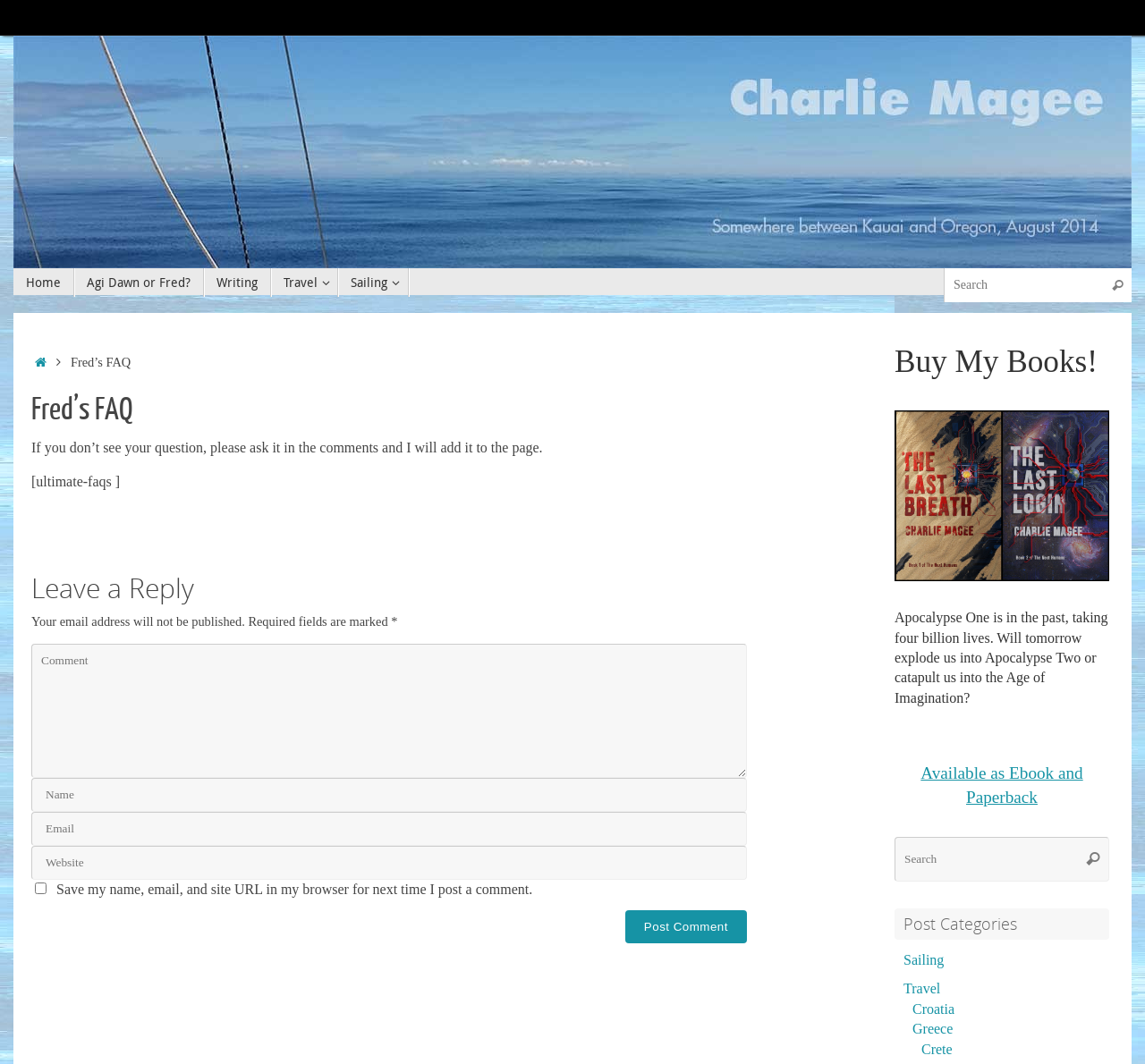How many search boxes are there on the page?
Please respond to the question with a detailed and informative answer.

To find the number of search boxes, I looked at the elements on the page and found two search boxes. One is located at the top of the page, and the other is located in the 'Buy My Books!' section. Both search boxes have a search icon and a 'Search for:' label.